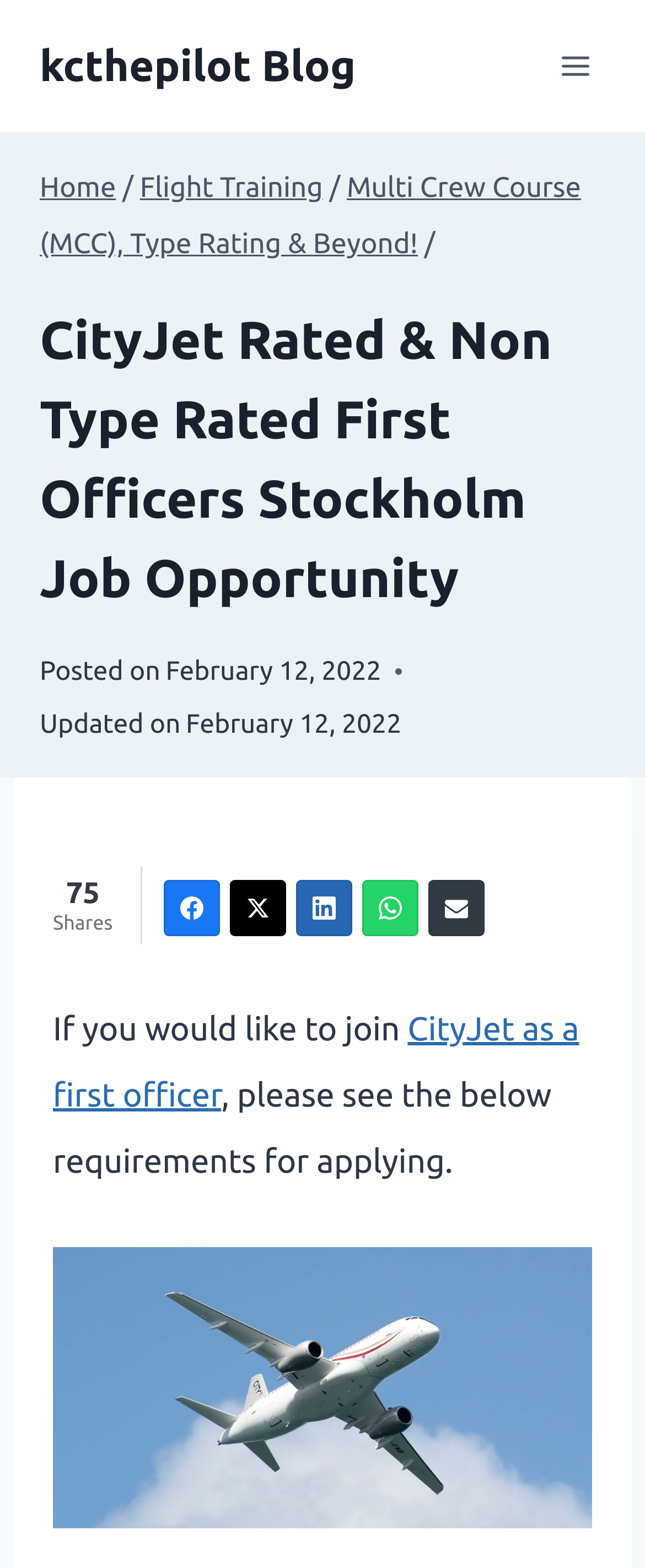What is the location of the job opportunity? Examine the screenshot and reply using just one word or a brief phrase.

Stockholm